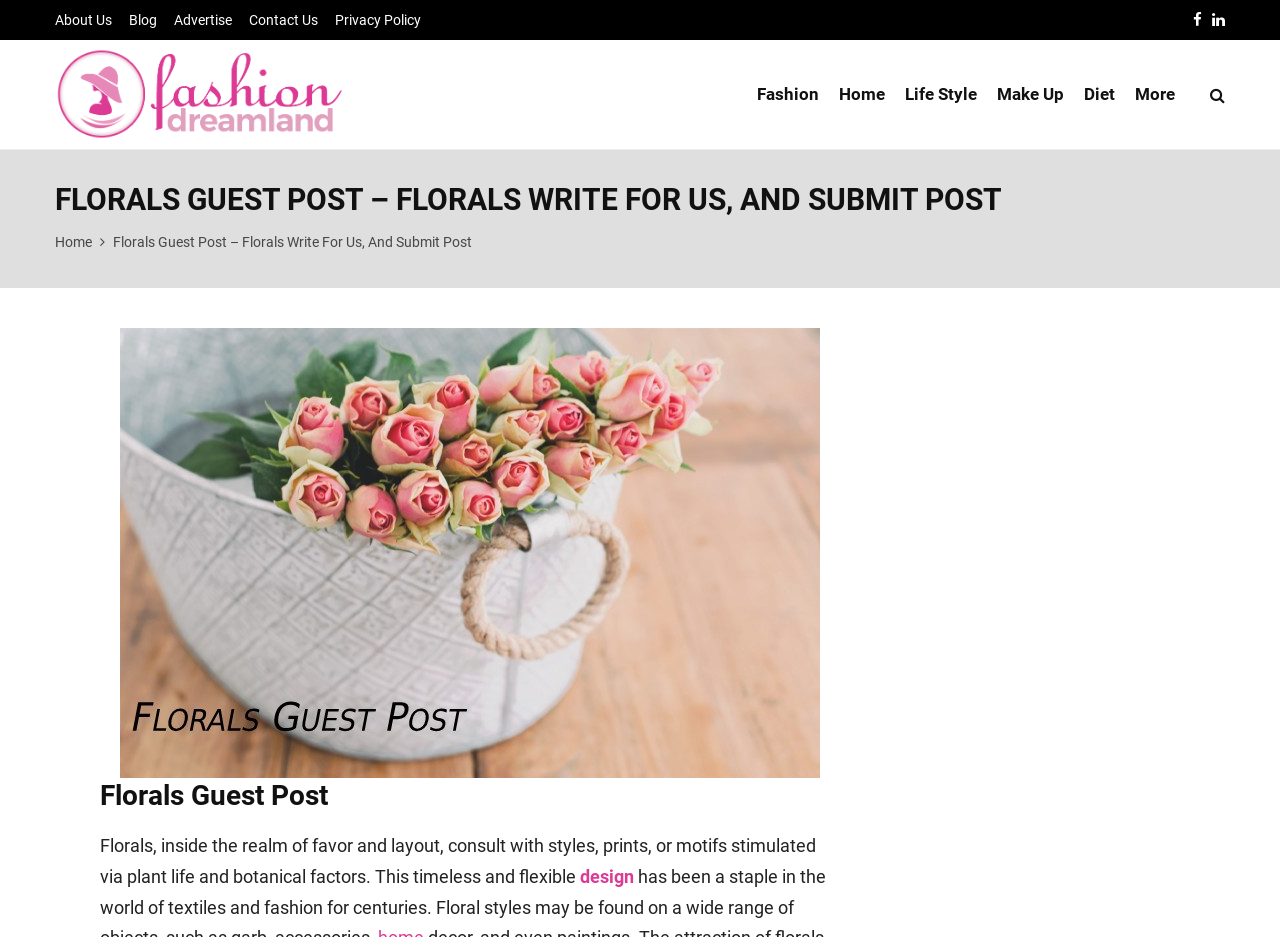What is Florals in the context of fashion?
Could you answer the question with a detailed and thorough explanation?

I found the definition of Florals in the context of fashion by reading the StaticText element, which describes Florals as 'styles, prints, or motifs stimulated via plant life and botanical factors'. This suggests that Florals refers to designs or patterns inspired by plants and botanical elements in the fashion industry.